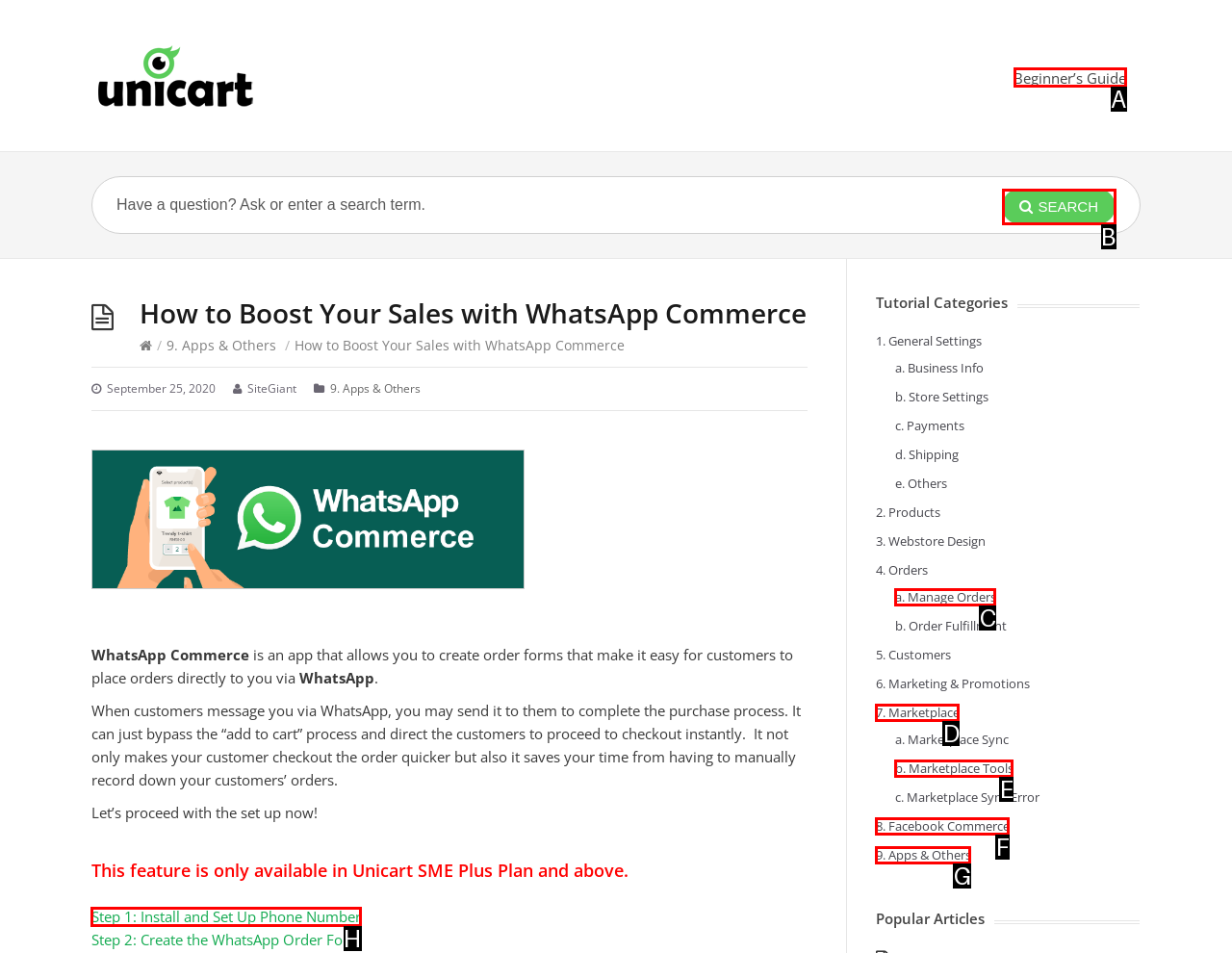Which letter corresponds to the correct option to complete the task: Click on Step 1: Install and Set Up Phone Number?
Answer with the letter of the chosen UI element.

H